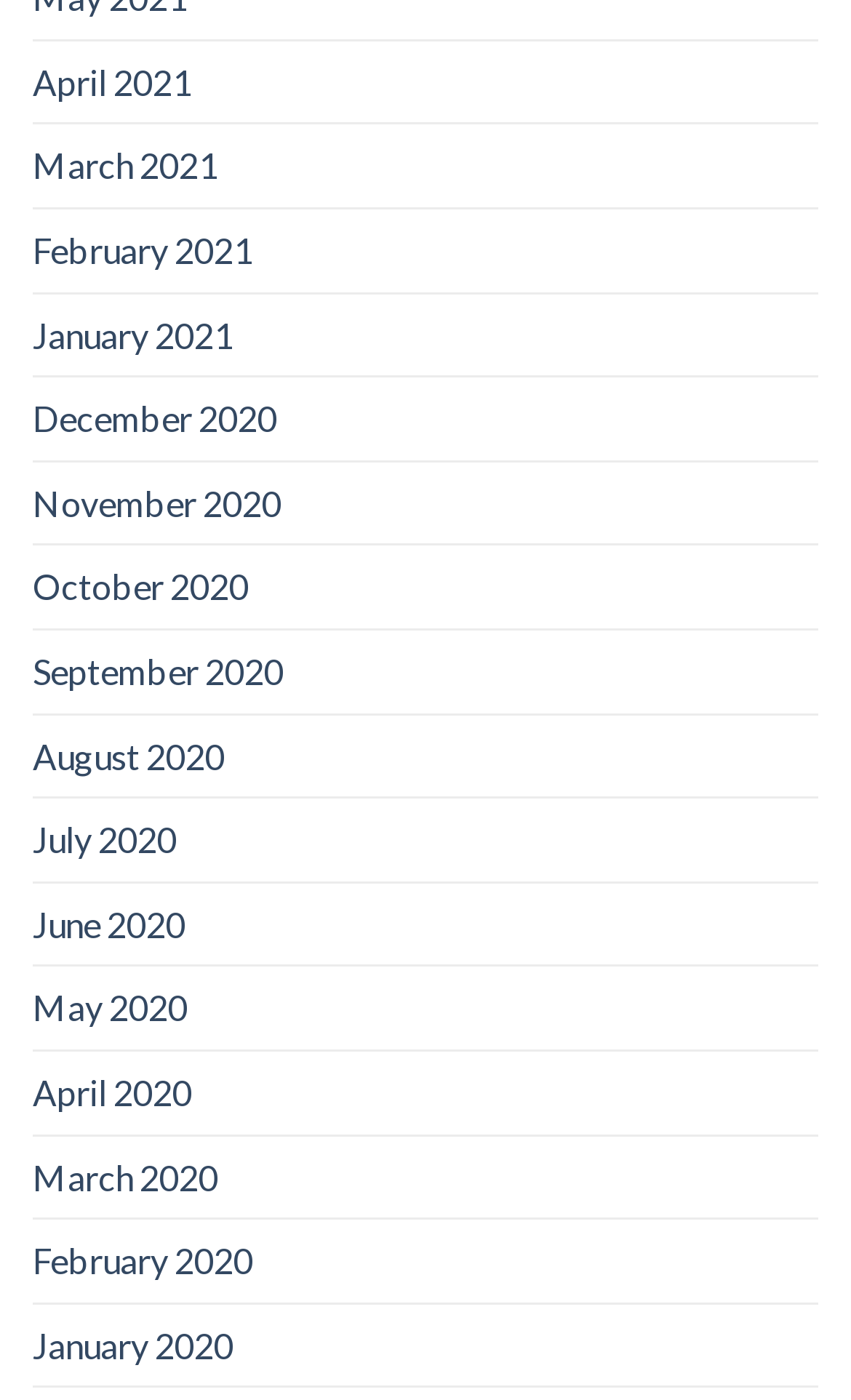Utilize the details in the image to give a detailed response to the question: How many months are listed?

I counted the number of links on the webpage, and there are 12 links, each representing a month from 2020 and 2021.